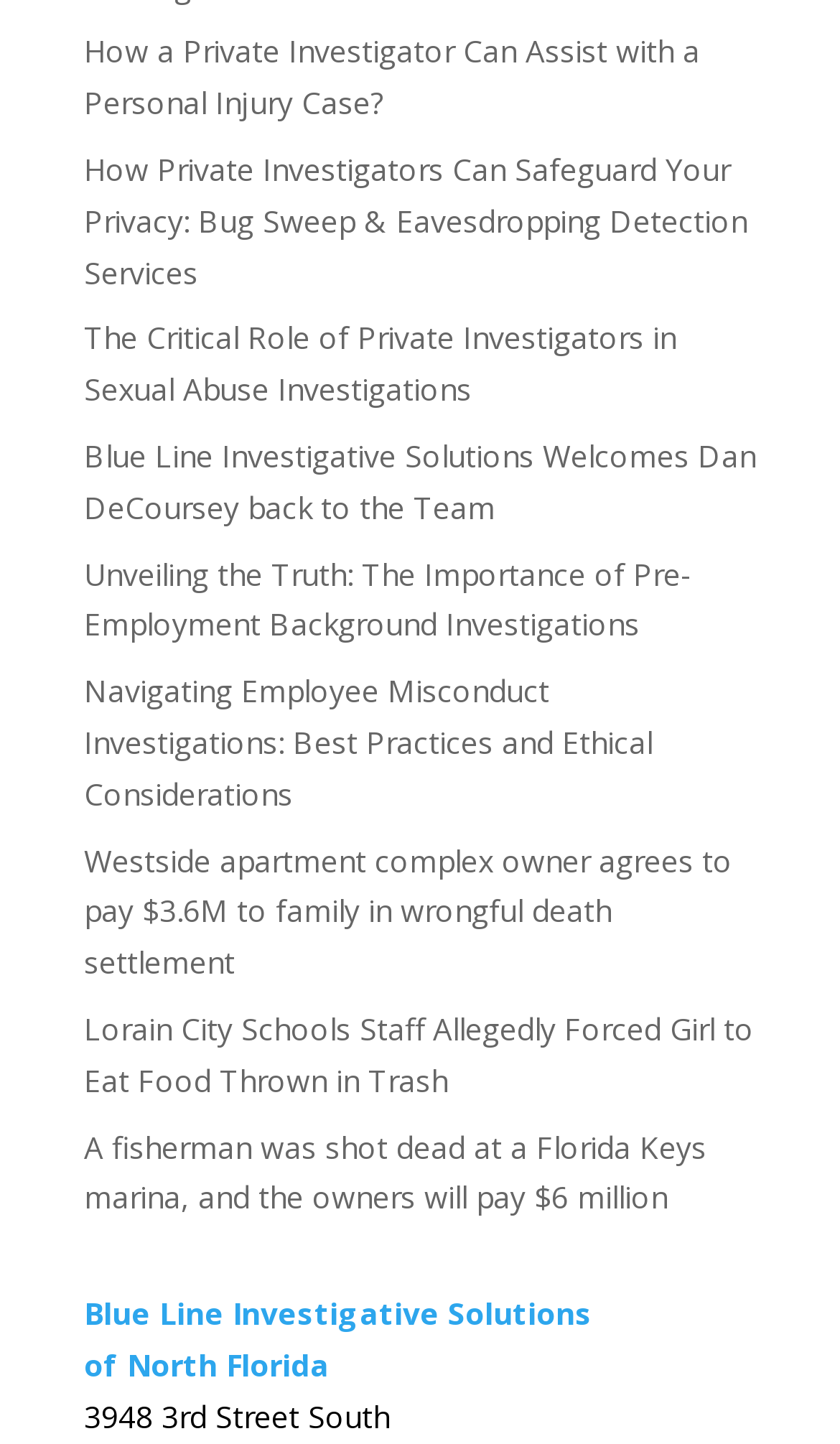Give a one-word or one-phrase response to the question: 
What is the region served by the company?

North Florida